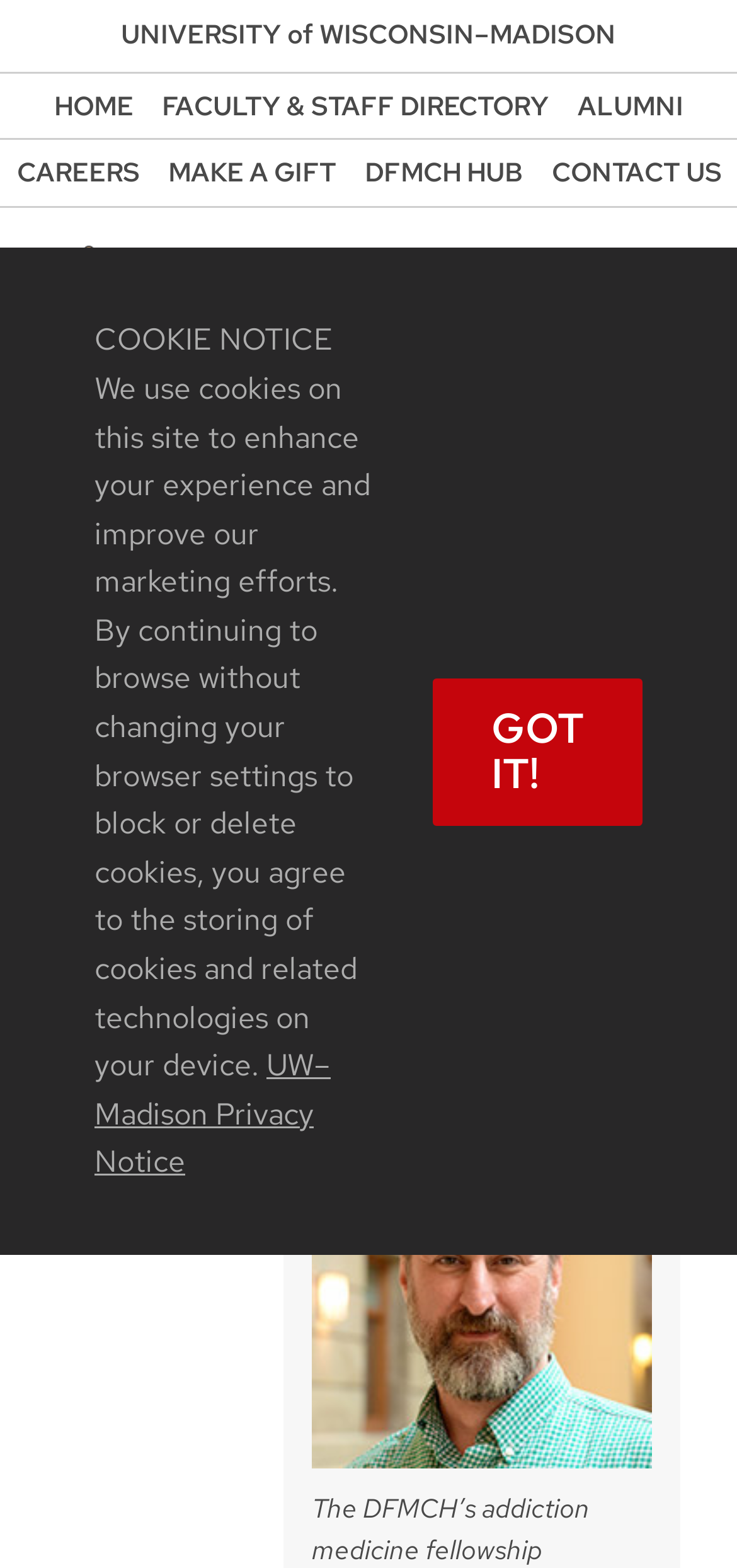What is the purpose of the link 'MAKE A GIFT'?
Kindly answer the question with as much detail as you can.

I inferred this answer by looking at the text of the link, which suggests that it is related to making a donation or gift to the university or department.